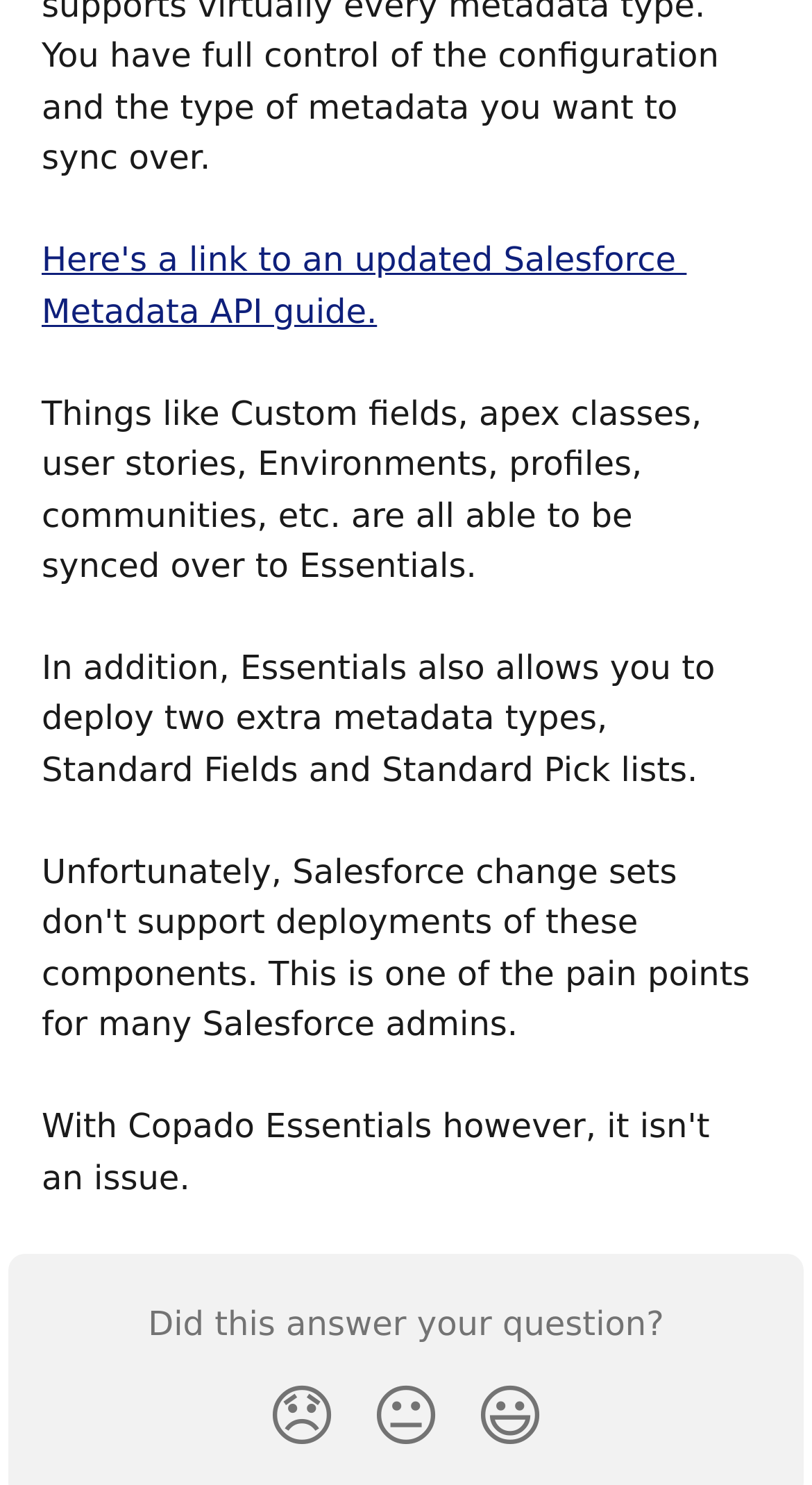Given the element description: "😐", predict the bounding box coordinates of this UI element. The coordinates must be four float numbers between 0 and 1, given as [left, top, right, bottom].

[0.436, 0.915, 0.564, 0.993]